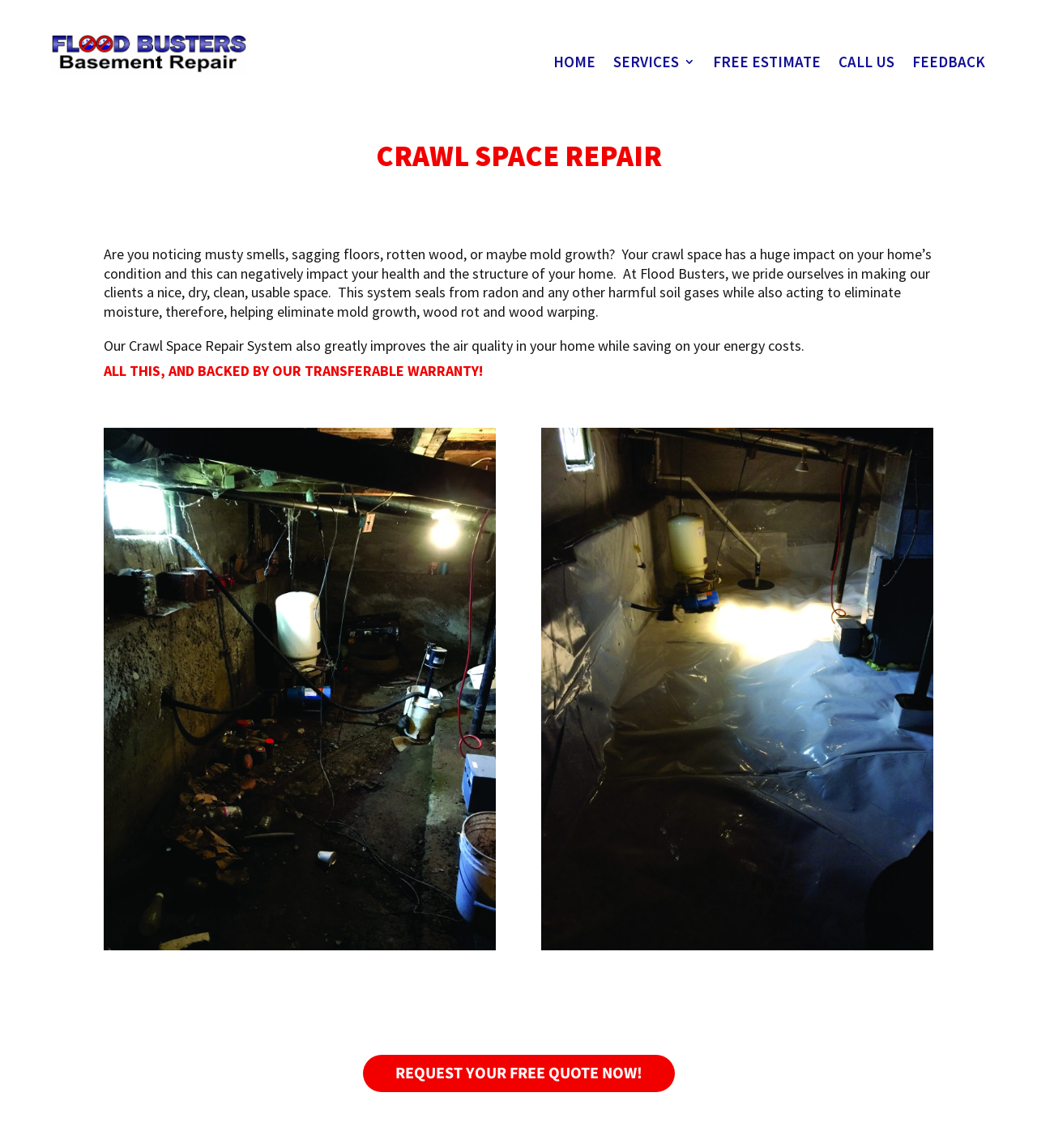Locate the bounding box coordinates for the element described below: "Request your free quote now!". The coordinates must be four float values between 0 and 1, formatted as [left, top, right, bottom].

[0.35, 0.919, 0.65, 0.951]